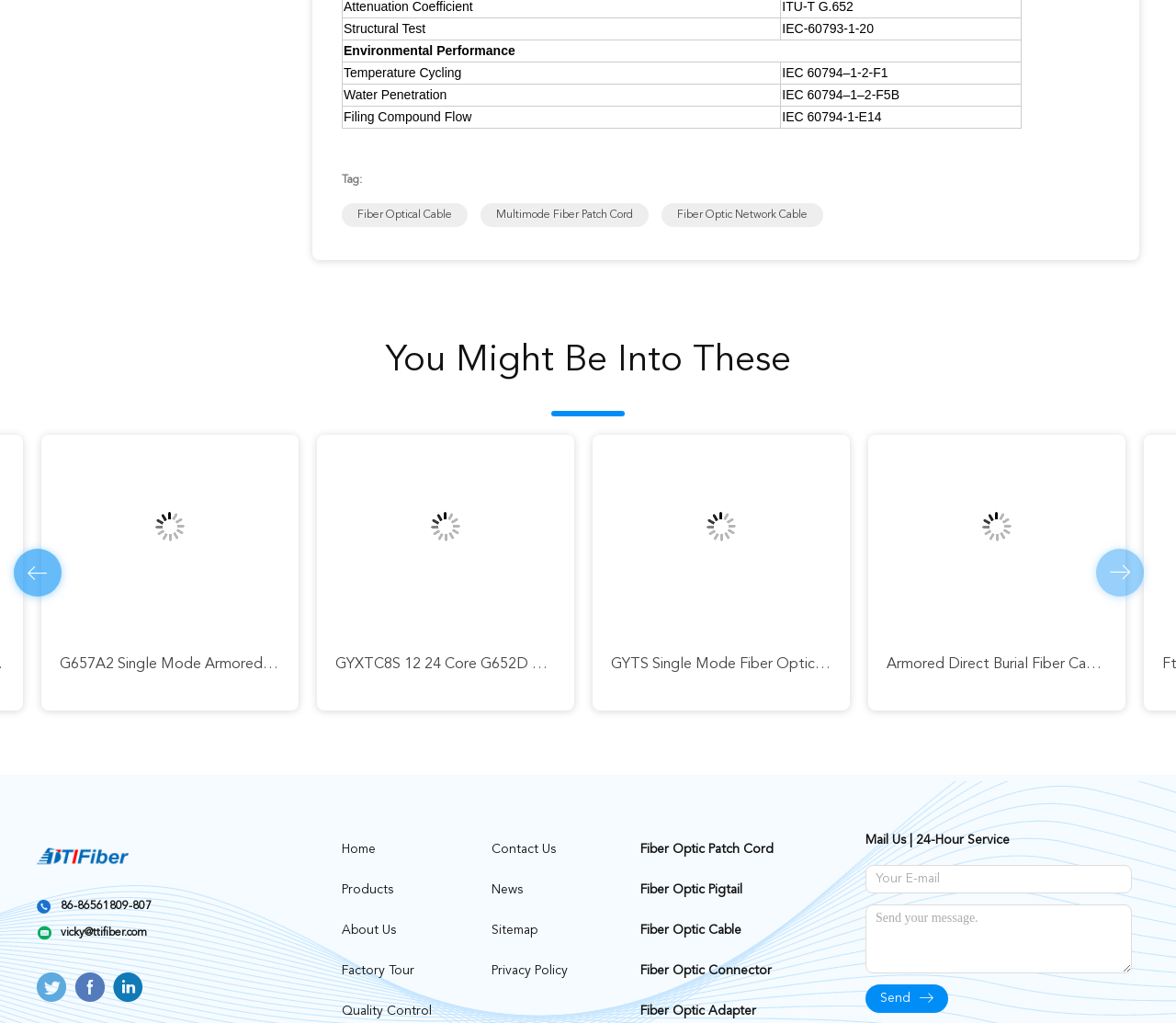Identify the bounding box coordinates of the element to click to follow this instruction: 'Click the 'HOME' link'. Ensure the coordinates are four float values between 0 and 1, provided as [left, top, right, bottom].

None